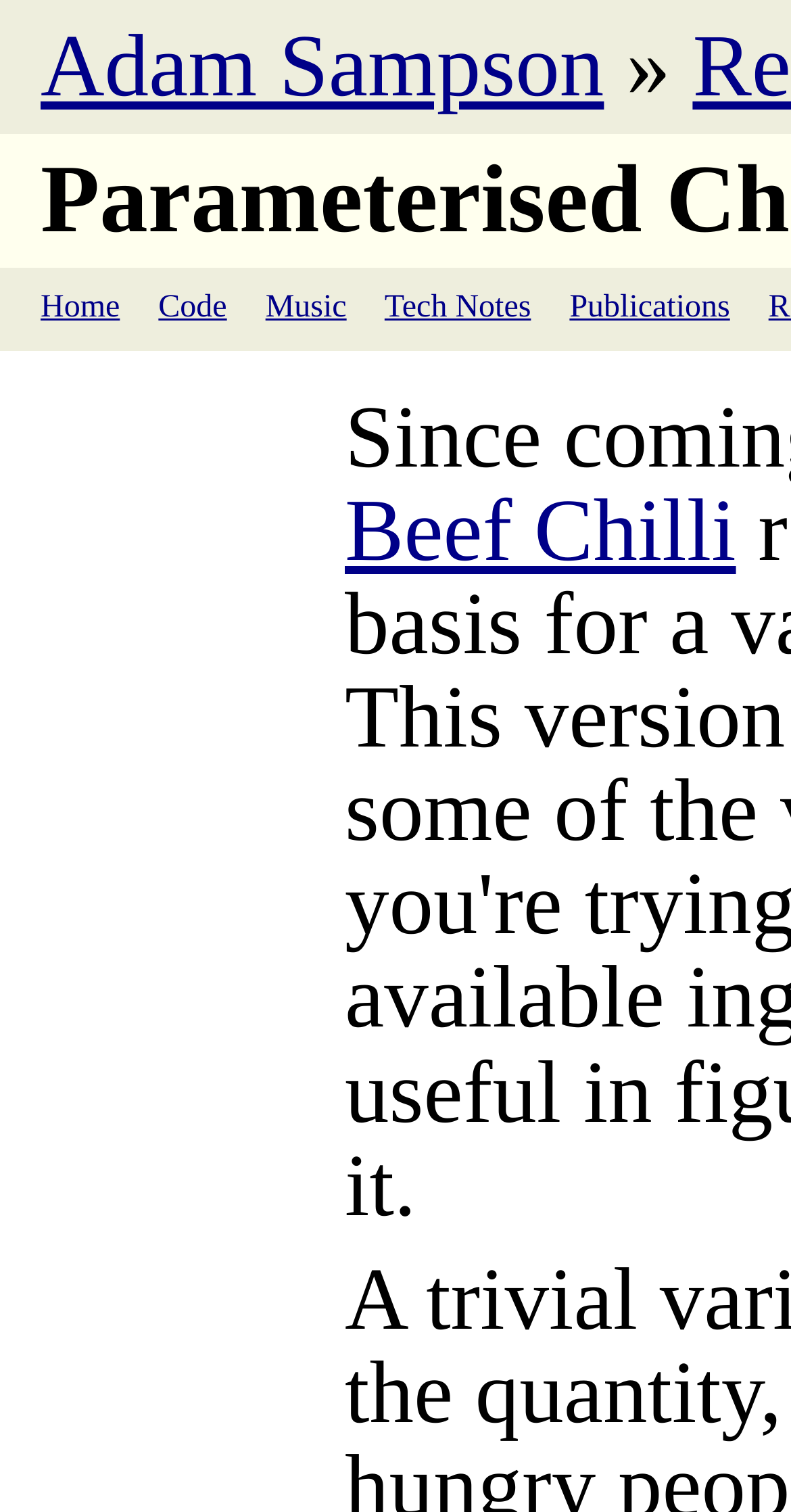Give a detailed account of the webpage, highlighting key information.

The webpage is titled "Parameterised Chilli" and has a navigation menu at the top. The menu consists of five links: "Adam Sampson" on the left, followed by "Home", "Code", "Music", and "Tech Notes", and finally "Publications" on the right. Each link is positioned horizontally next to each other, with "Adam Sampson" being the first item and "Publications" being the last item. There is also a "»" symbol located to the right of the "Adam Sampson" link.